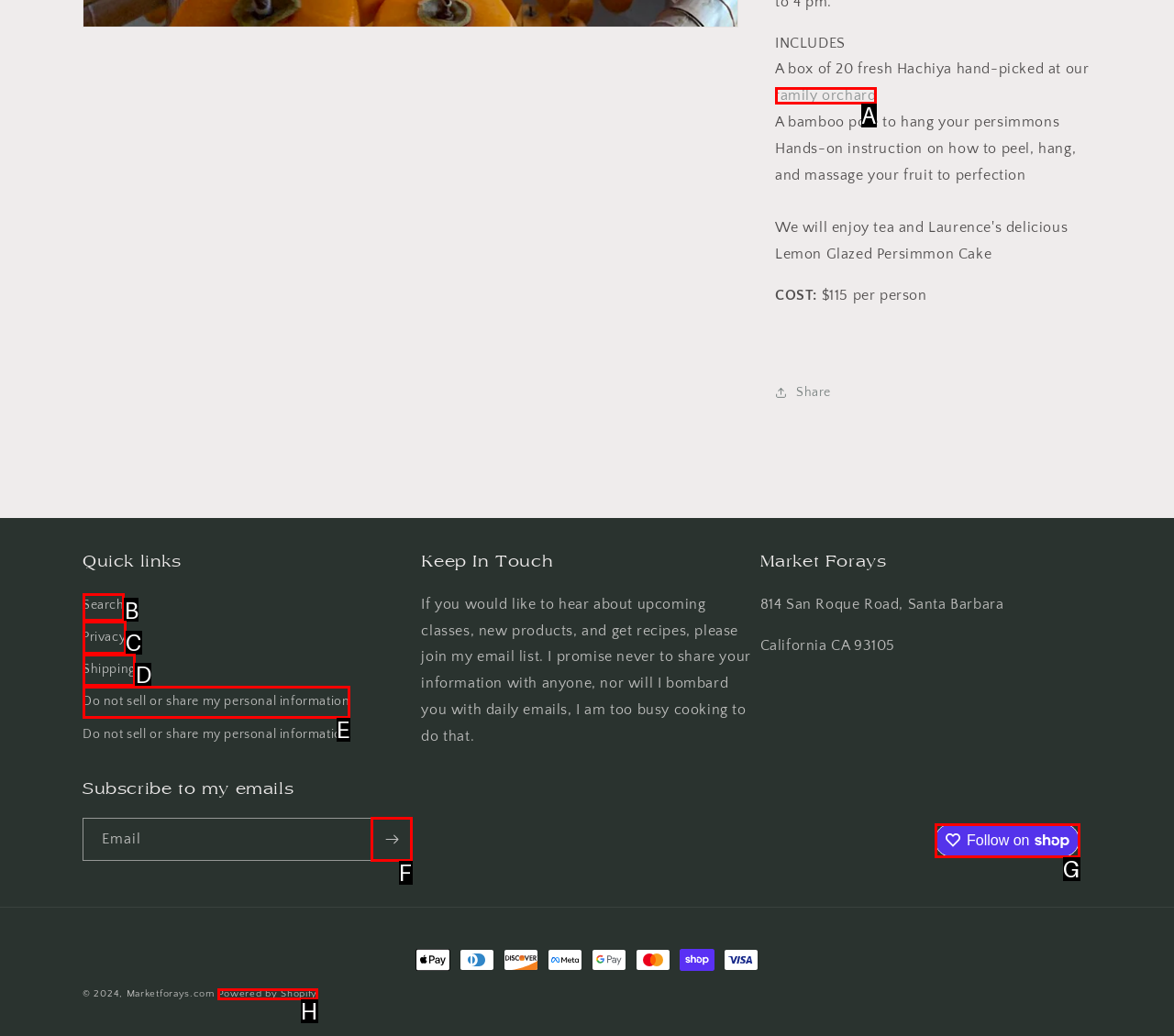Tell me the letter of the UI element I should click to accomplish the task: Subscribe to the email list based on the choices provided in the screenshot.

F